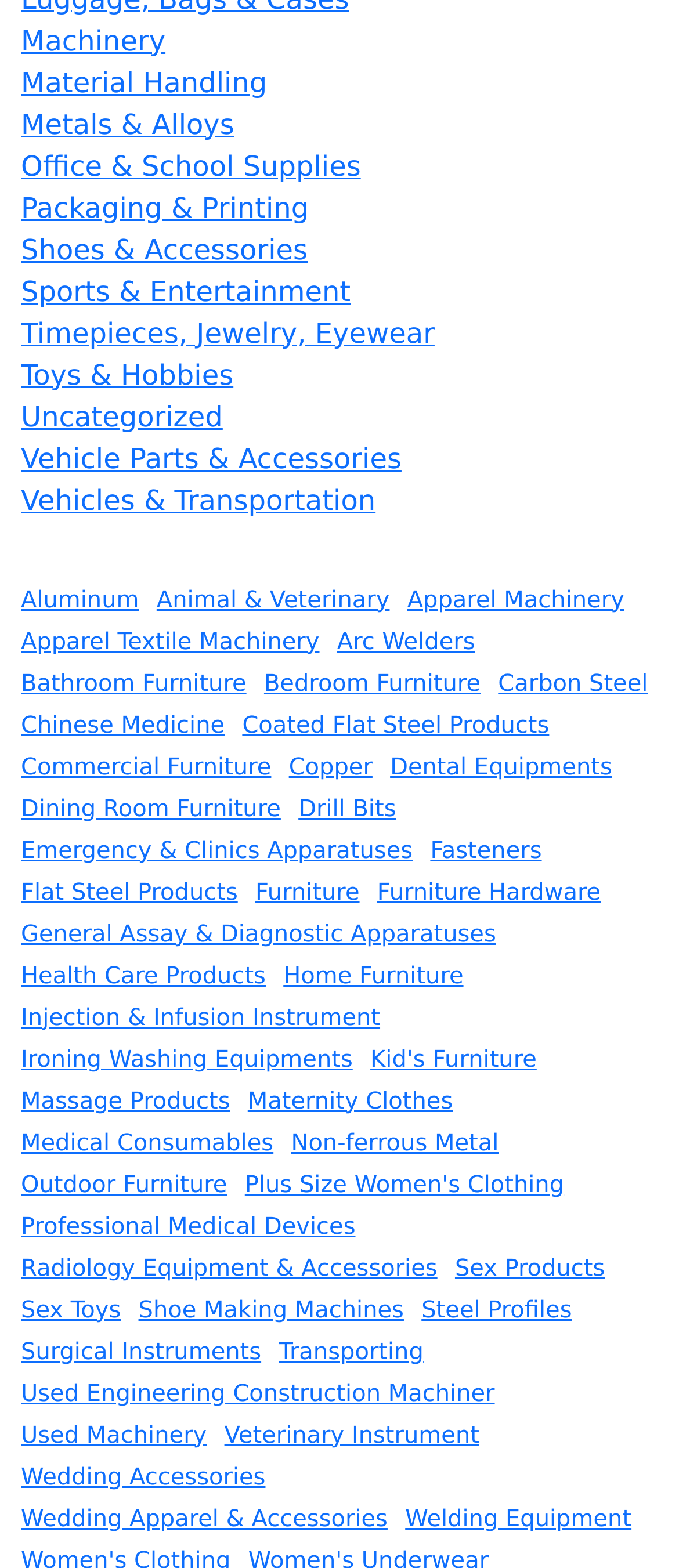Point out the bounding box coordinates of the section to click in order to follow this instruction: "View Medical Consumables".

[0.031, 0.719, 0.403, 0.741]